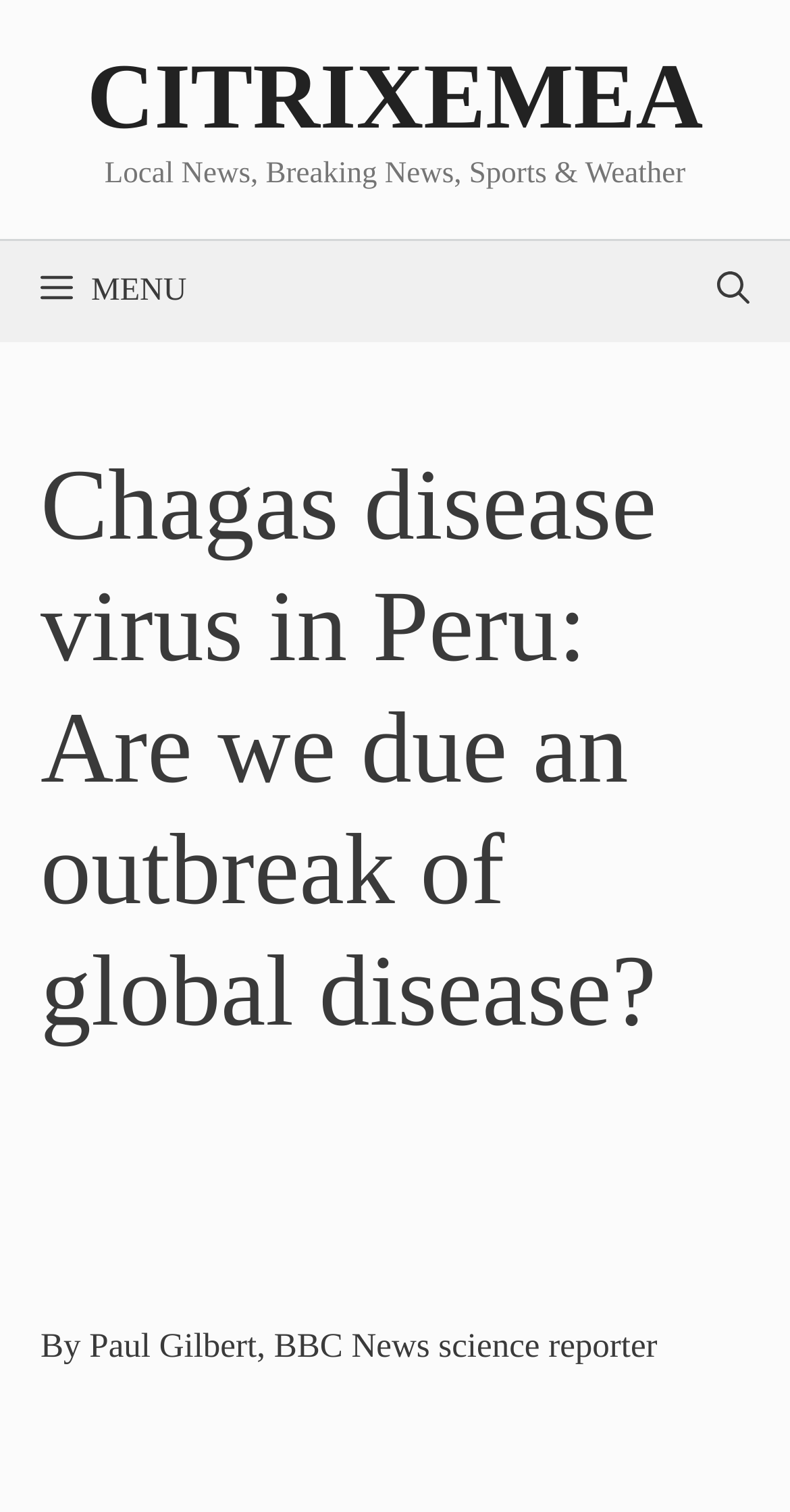Please provide a comprehensive answer to the question below using the information from the image: What type of news is provided on this website?

The type of news provided on this website can be found in the static text 'Local News, Breaking News, Sports & Weather' which is located in the banner at the top of the webpage.